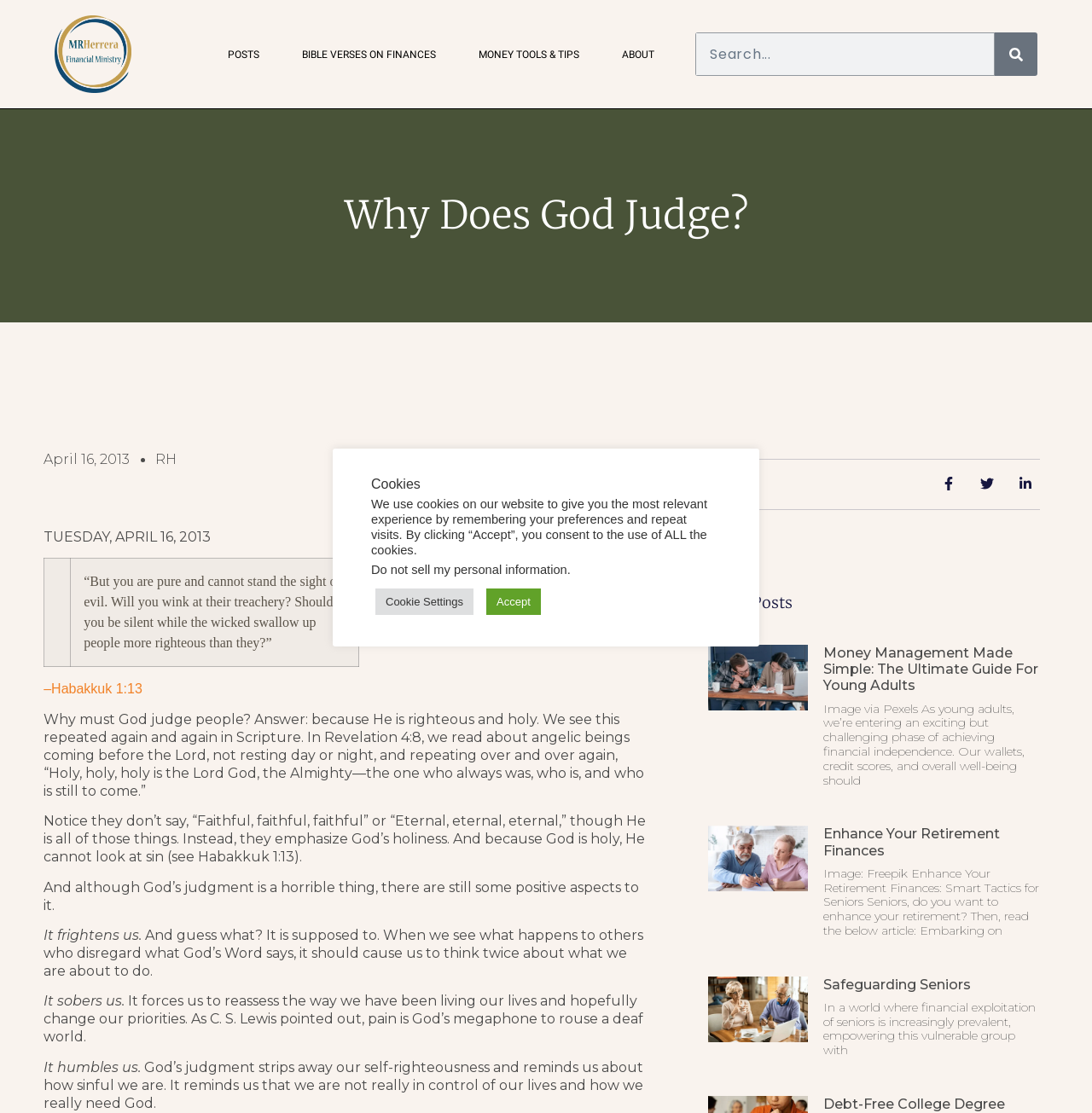Determine the bounding box coordinates for the UI element with the following description: "Enhance Your Retirement Finances". The coordinates should be four float numbers between 0 and 1, represented as [left, top, right, bottom].

[0.754, 0.742, 0.915, 0.771]